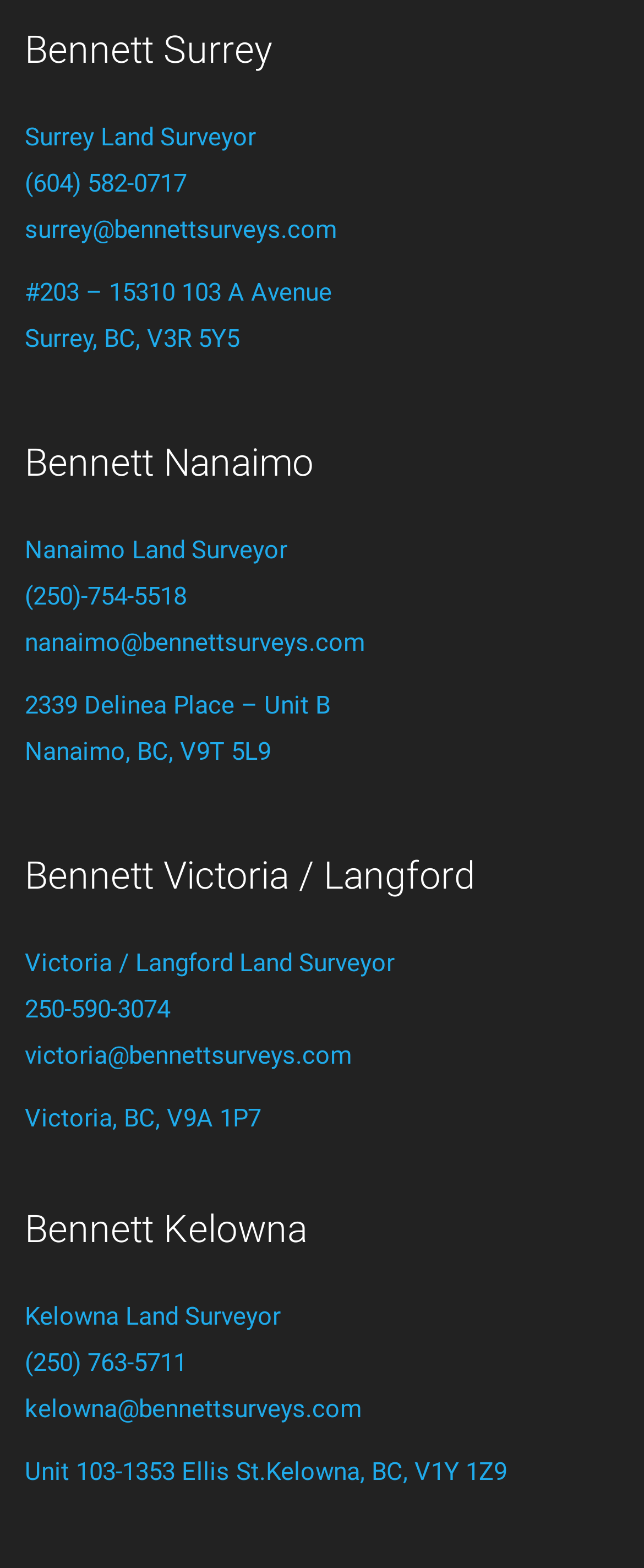Respond to the question below with a concise word or phrase:
What is the address of the Kelowna location?

Unit 103-1353 Ellis St.